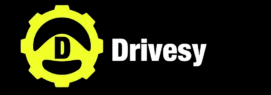What font color is the brand name 'Drivesy' in?
Based on the image, answer the question with as much detail as possible.

The brand name 'Drivesy' is showcased in bold, white font, emphasizing clarity and visibility, against a black background.